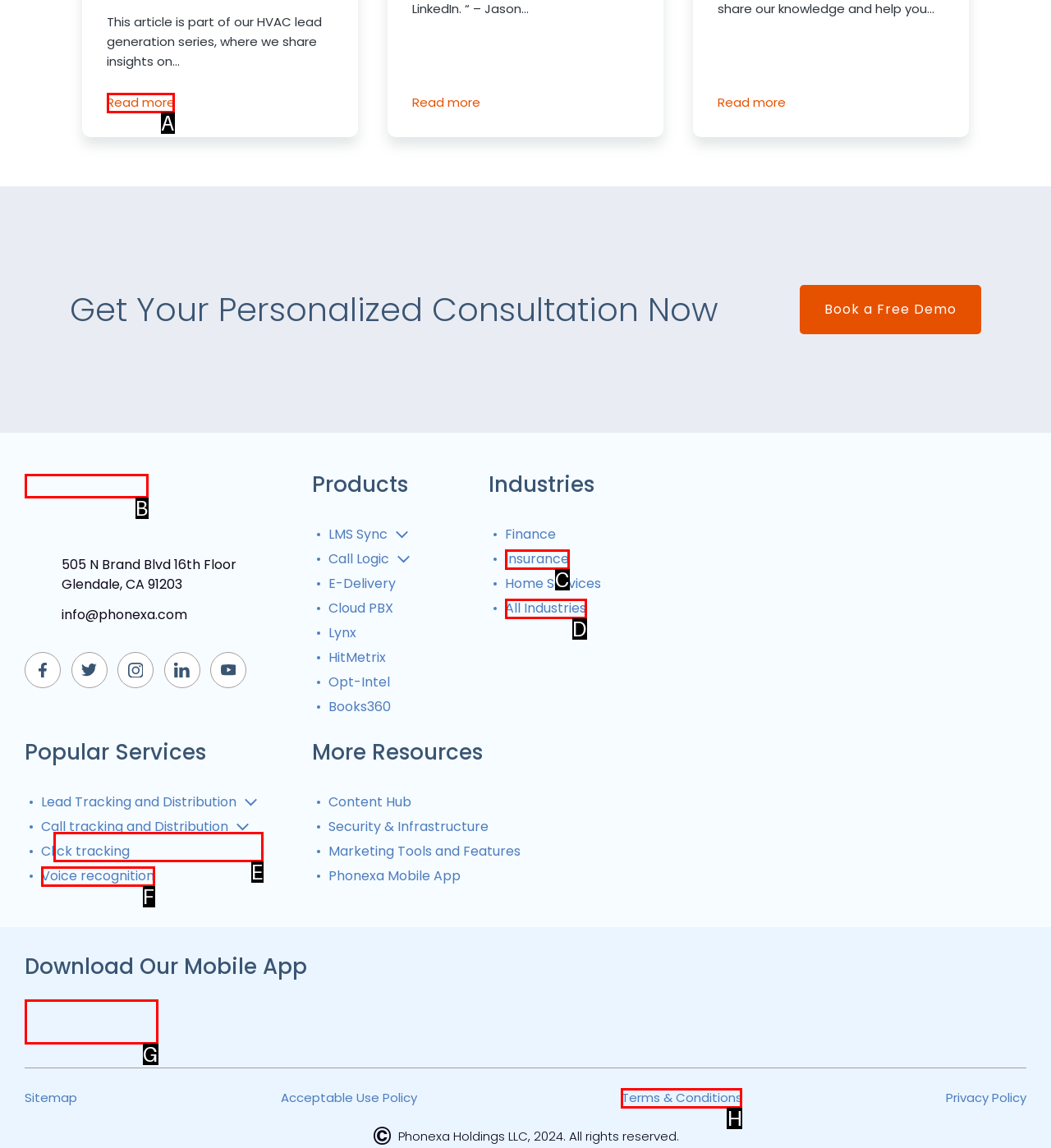From the given options, choose the one to complete the task: Read more about HVAC lead generation
Indicate the letter of the correct option.

A